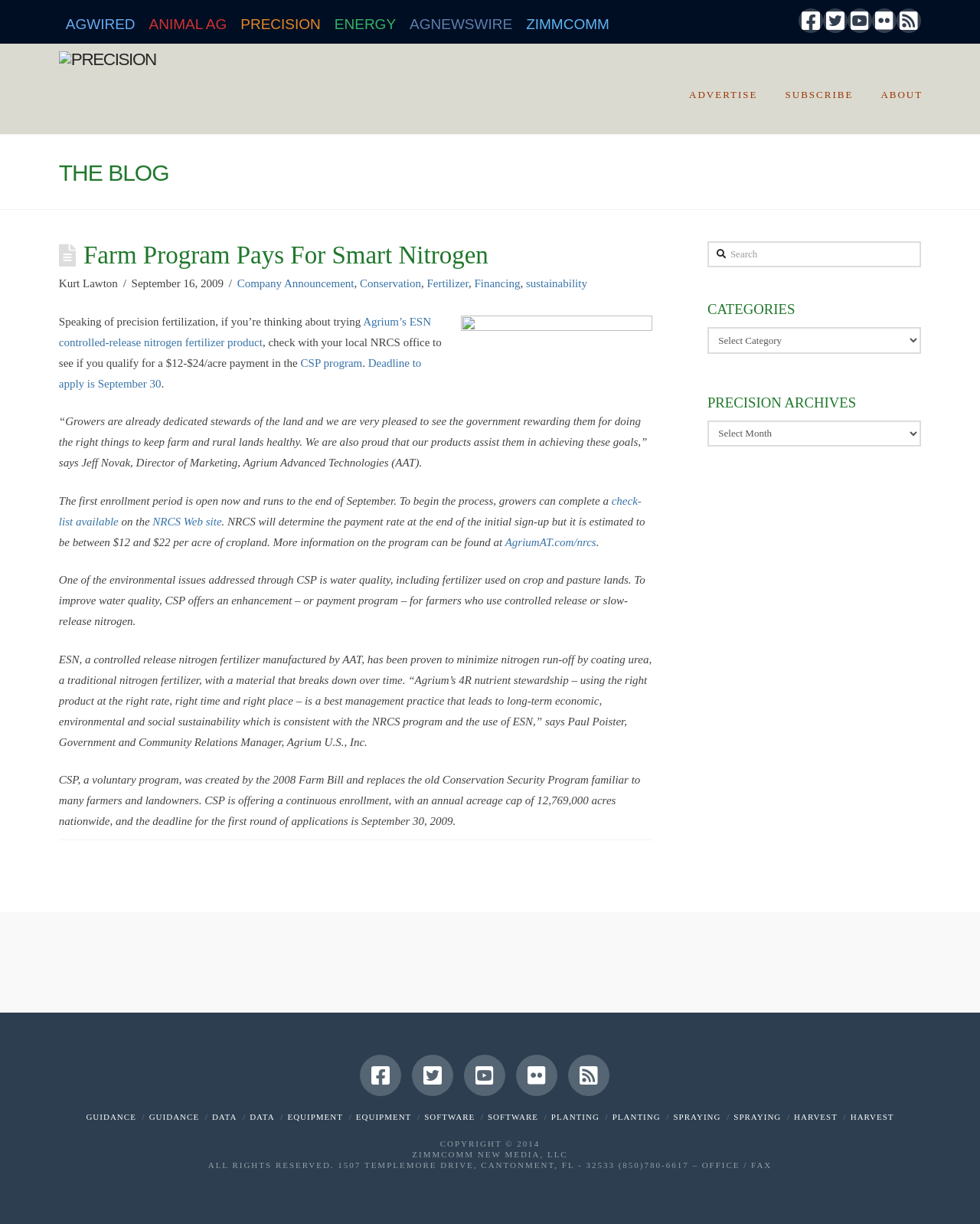Identify the bounding box coordinates necessary to click and complete the given instruction: "Click on the 'AGWIRED' link".

[0.06, 0.004, 0.145, 0.032]